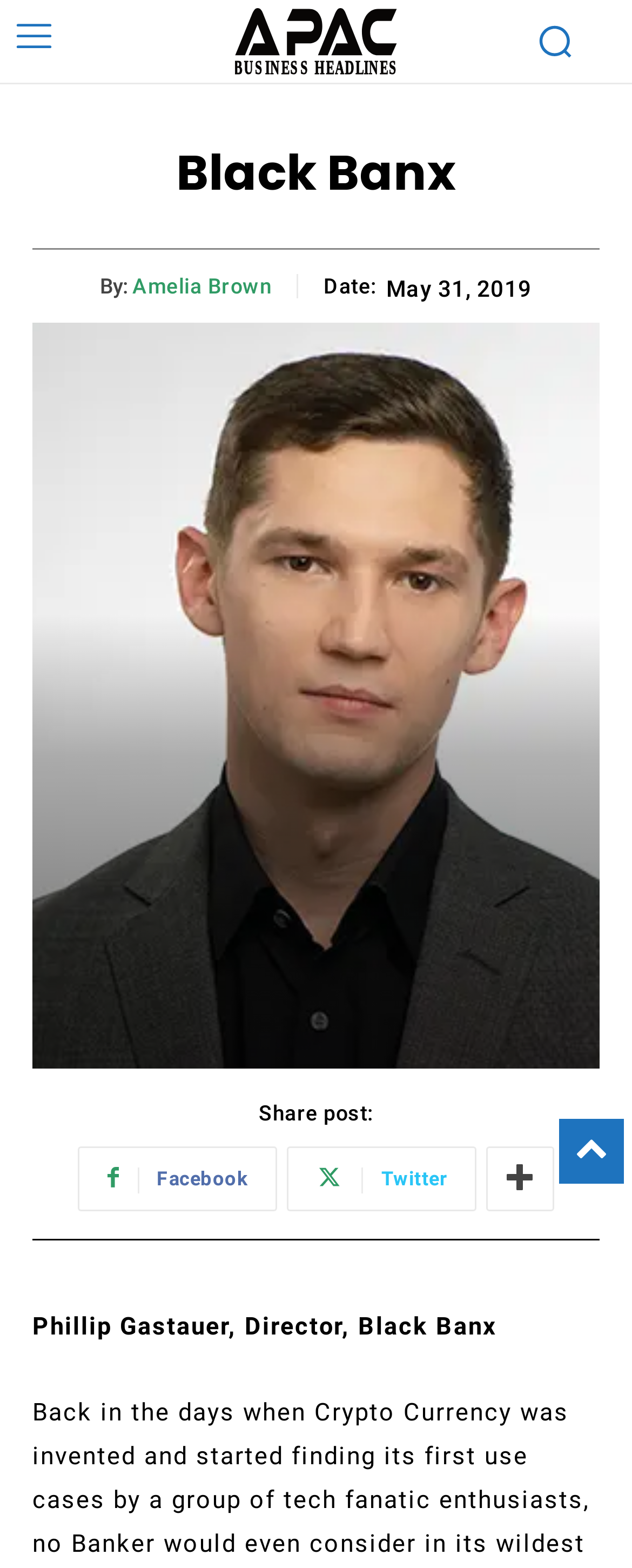Who is the author of the article?
Please answer the question with a detailed response using the information from the screenshot.

I found the author's name by looking at the text next to 'By:' which is 'Amelia Brown', indicating that she is the author of the article.